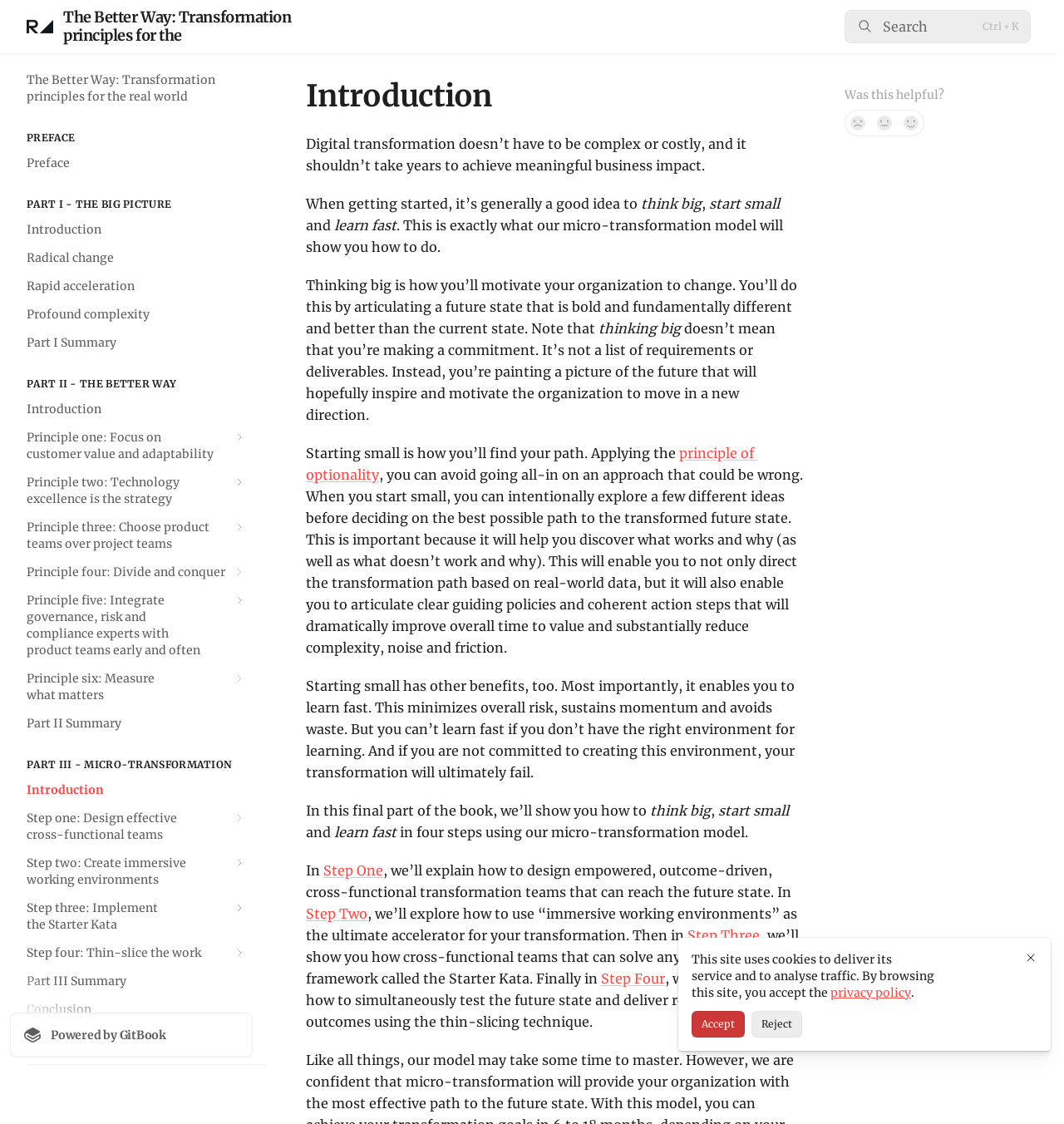Can you show the bounding box coordinates of the region to click on to complete the task described in the instruction: "Learn about 'Principle one: Focus on customer value and adaptability'"?

[0.009, 0.377, 0.238, 0.416]